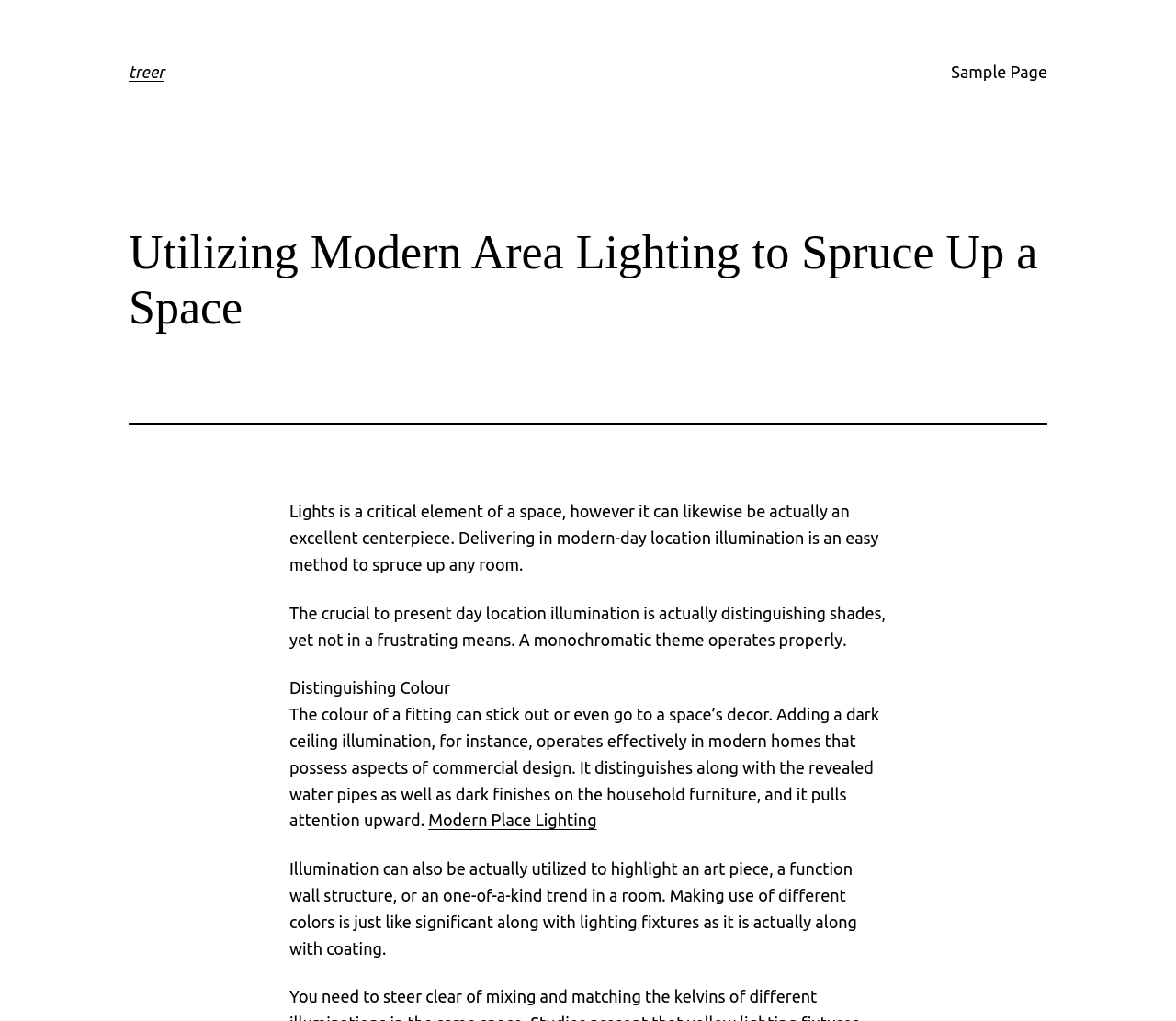What is the main topic of this webpage?
Please provide a comprehensive and detailed answer to the question.

Based on the webpage content, it appears that the main topic is about utilizing modern area lighting to spruce up a space. The heading 'Utilizing Modern Area Lighting to Spruce Up a Space' and the text content discussing the importance of lighting in a space suggest that this is the primary focus of the webpage.